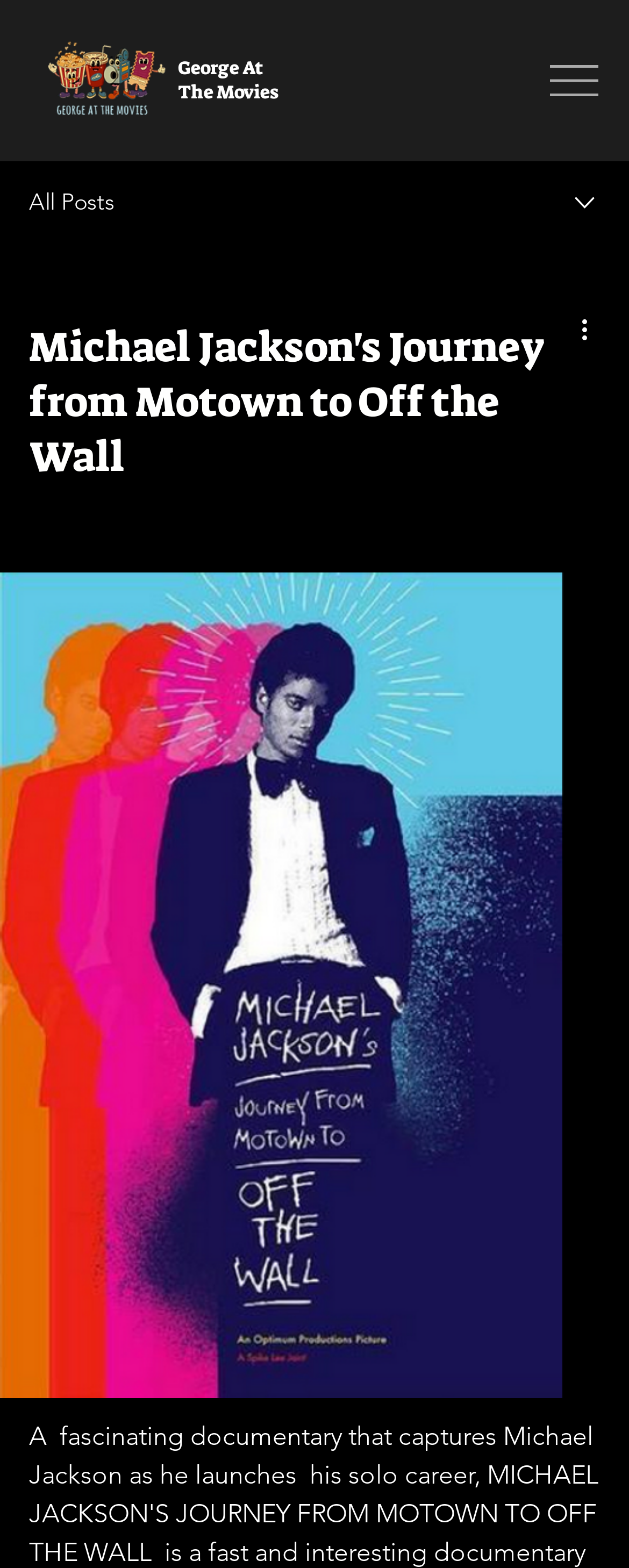What is the name of the documentary?
Answer the question with detailed information derived from the image.

I found the answer by looking at the heading element with the text 'Michael Jackson's Journey from Motown to Off the Wall' which is a prominent element on the webpage, indicating that it is the title of the documentary.